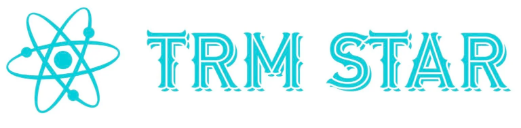Thoroughly describe what you see in the image.

The image features the logo of "TRM Star Condo," elegantly designed with a light turquoise color scheme. The logo prominently showcases an atom symbol to the left, symbolizing energy and connection, followed by the stylishly rendered text "TRM STAR." The design reflects a modern aesthetic that resonates with the luxurious nature of the property, appealing to potential homeowners and investors. This logo serves as a visual anchor for the brand, embodying themes of innovation and quality in housing, likely aimed at attracting a contemporary, discerning audience seeking residential solutions in Singapore.